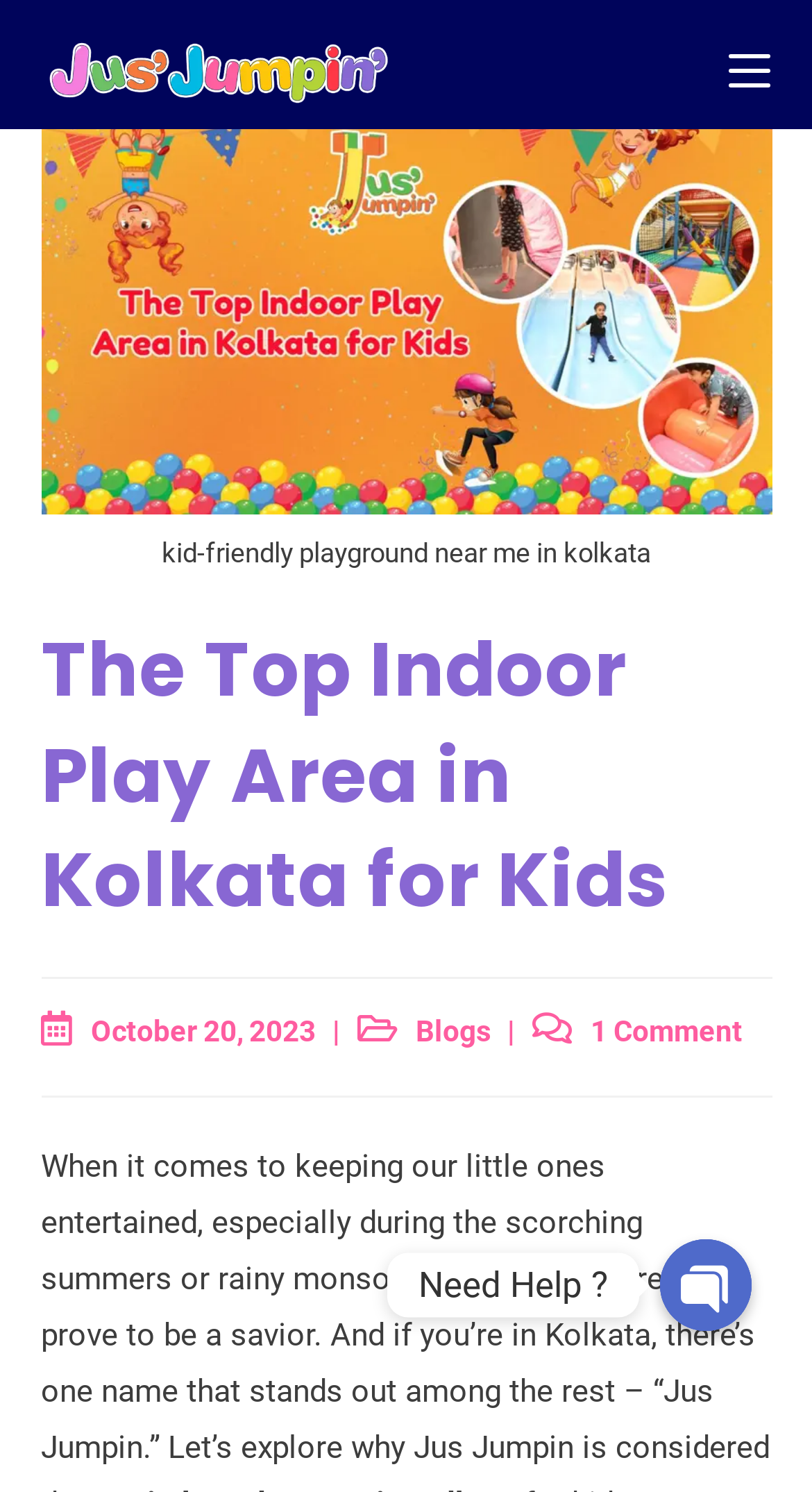What is the date of the blog post?
Look at the image and provide a short answer using one word or a phrase.

October 20, 2023